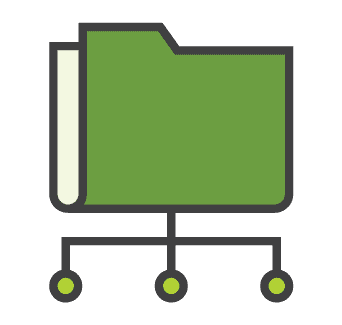Provide a thorough description of what you see in the image.

The image features a stylized icon of a green folder with a white tab, designed to symbolize digital file management. The folder is depicted on a minimalist gray base, supported by three connecting dots or nodes, suggesting a structured data organization system. This visual representation aligns with the context of making digitized records available directly on websites, emphasizing ease of access and organization for users. It effectively communicates the theme of file hosting, reinforcing the idea that users can share various records such as scanned indexes, vital records, and other documents through the platform. The overall aesthetic is simple yet bold, making it clear that the service prioritizes user-friendly functionality and streamlined record handling.